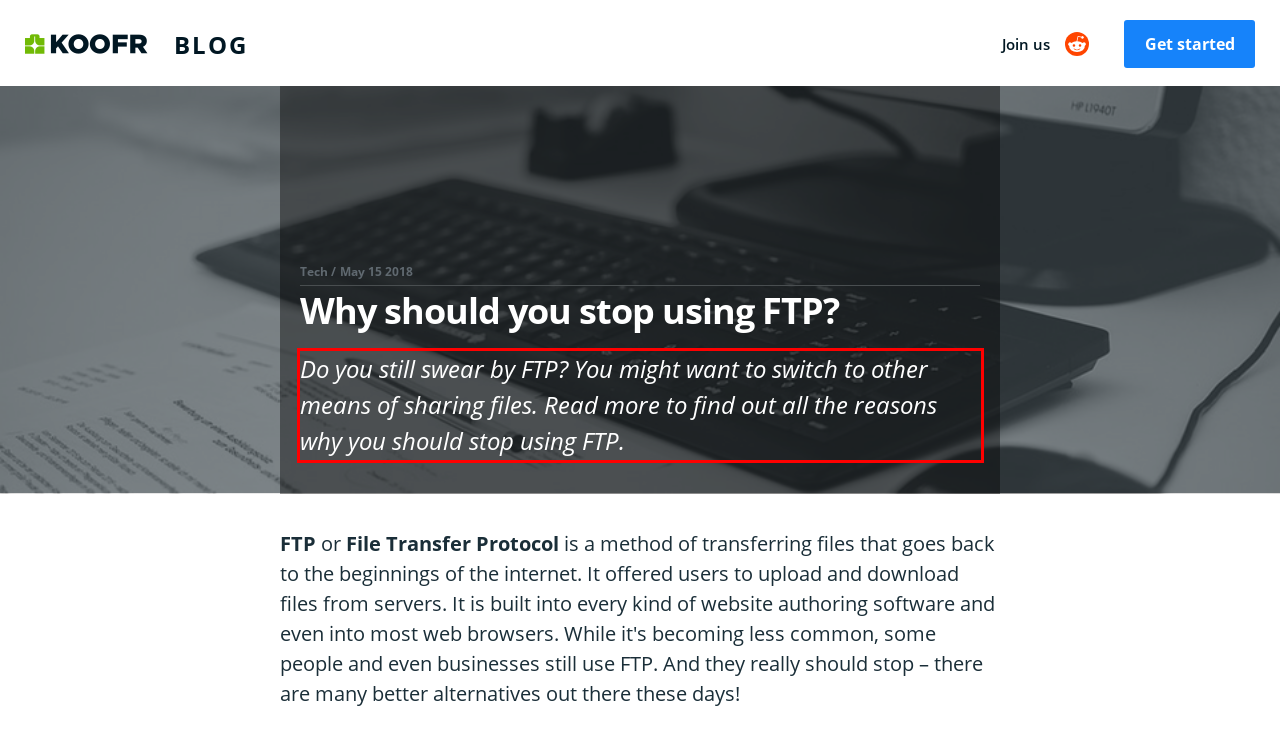Given a screenshot of a webpage with a red bounding box, please identify and retrieve the text inside the red rectangle.

Do you still swear by FTP? You might want to switch to other means of sharing files. Read more to find out all the reasons why you should stop using FTP.